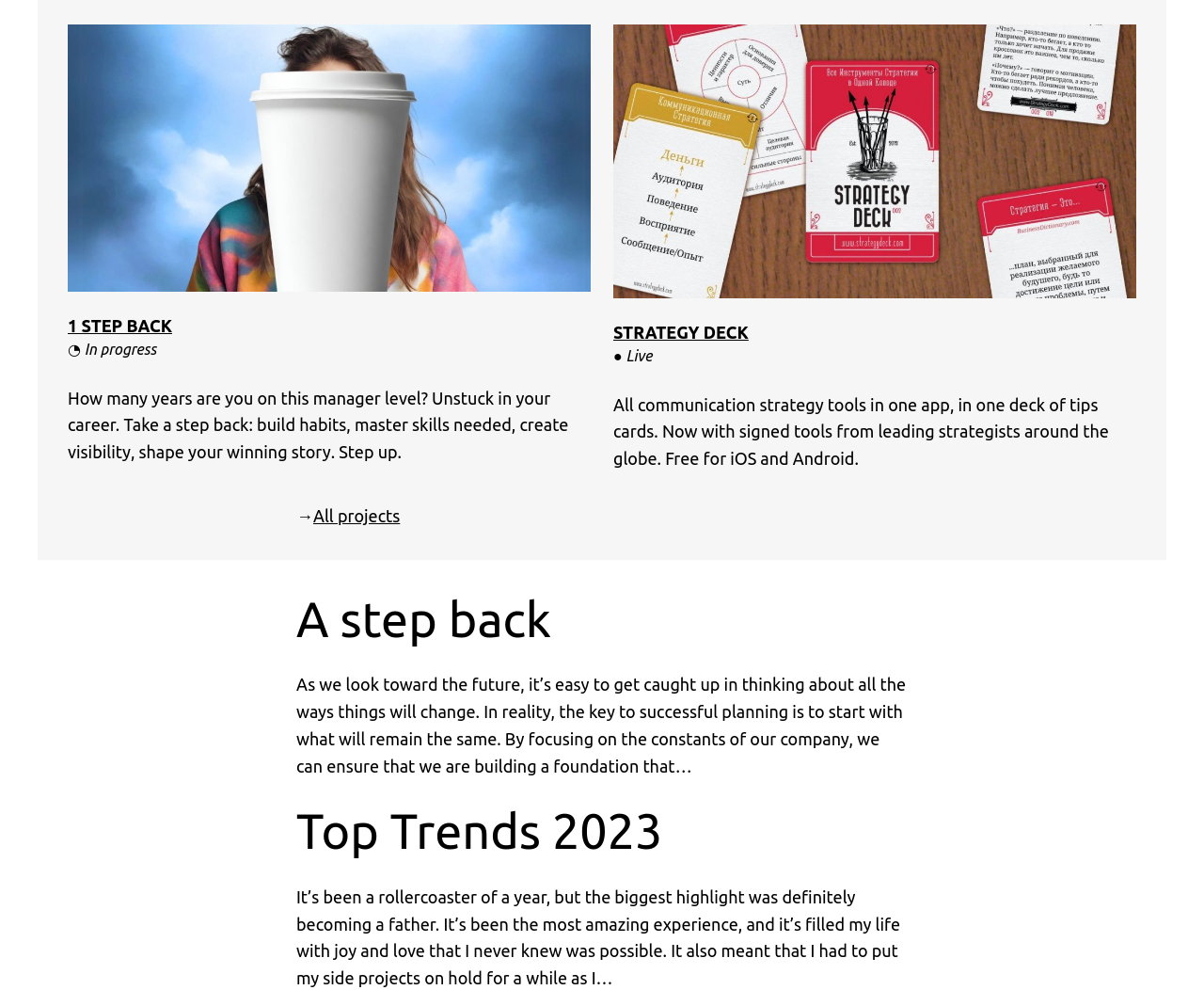What is the first step to unstuck in your career?
Provide an in-depth and detailed answer to the question.

The webpage suggests that to unstuck in your career, one should take a step back, build habits, master skills needed, create visibility, and shape a winning story.